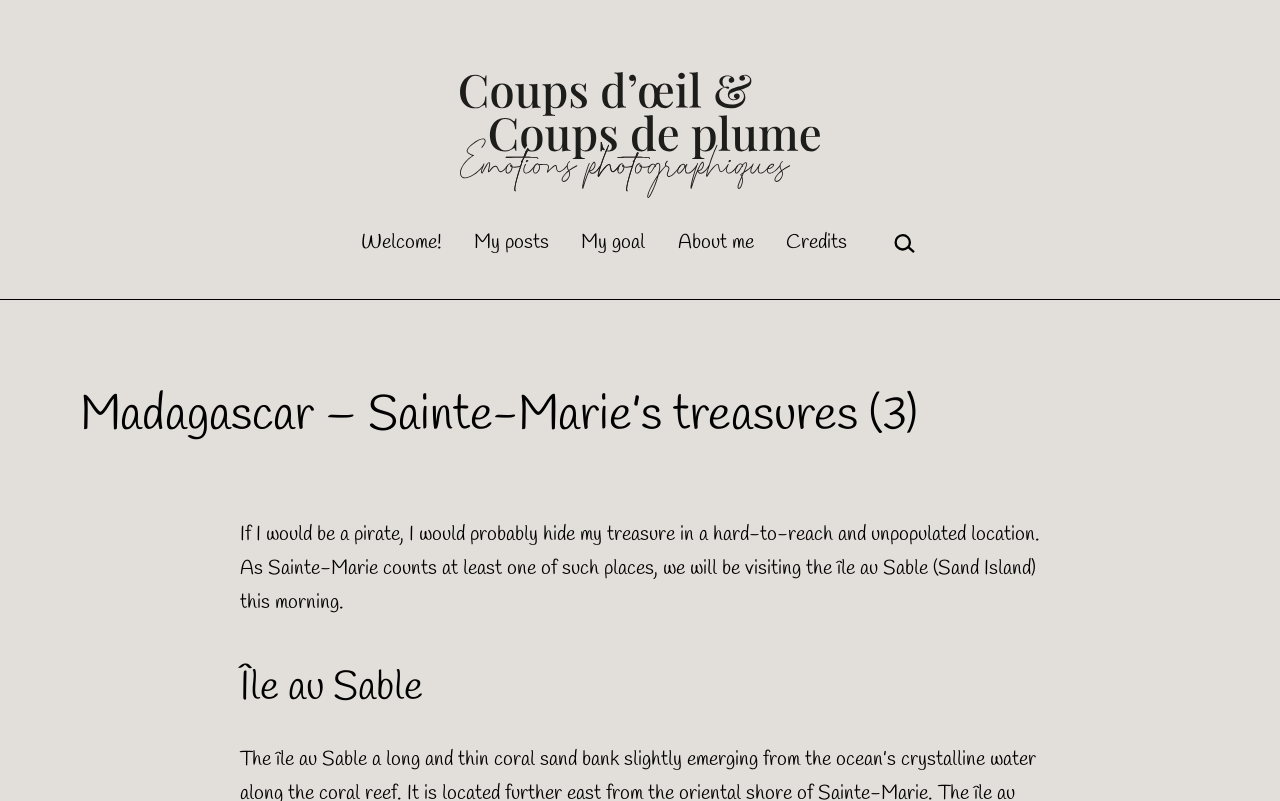Please identify the bounding box coordinates of the area I need to click to accomplish the following instruction: "Click on the 'Welcome!' link".

[0.271, 0.272, 0.355, 0.334]